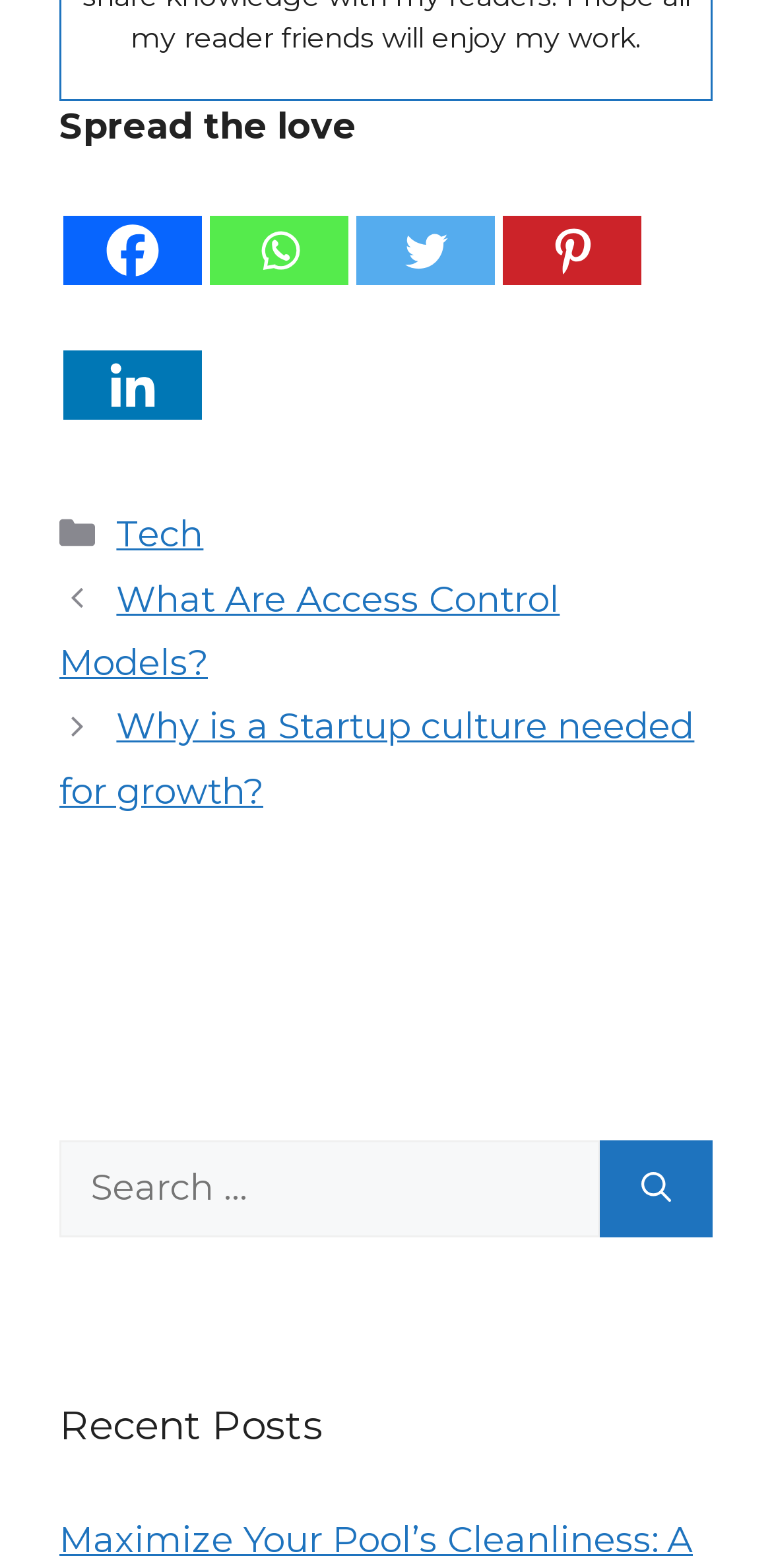What is the purpose of the social media links?
Using the image, give a concise answer in the form of a single word or short phrase.

Share content